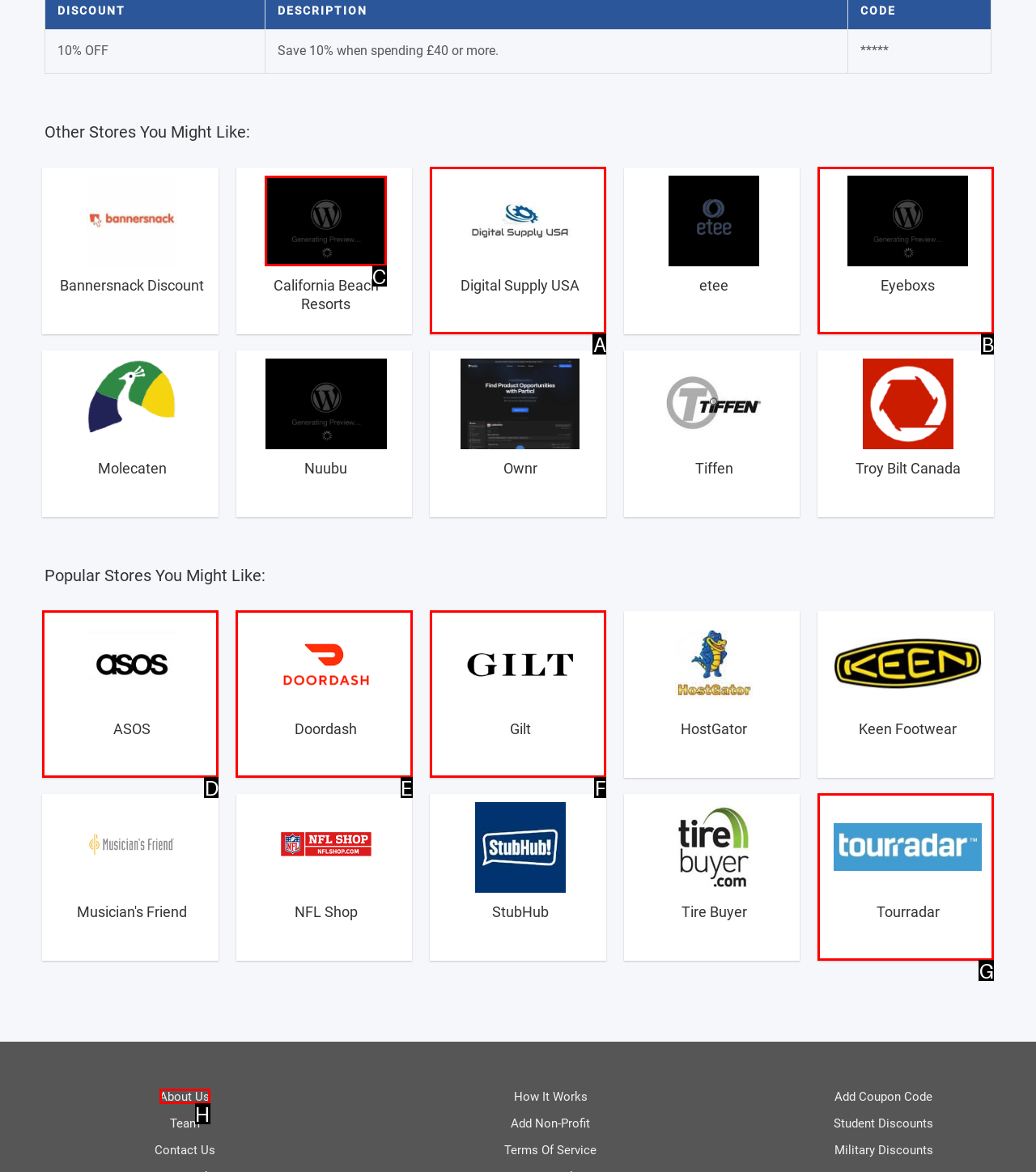Select the option I need to click to accomplish this task: Learn about California Beach Resorts promo codes
Provide the letter of the selected choice from the given options.

C